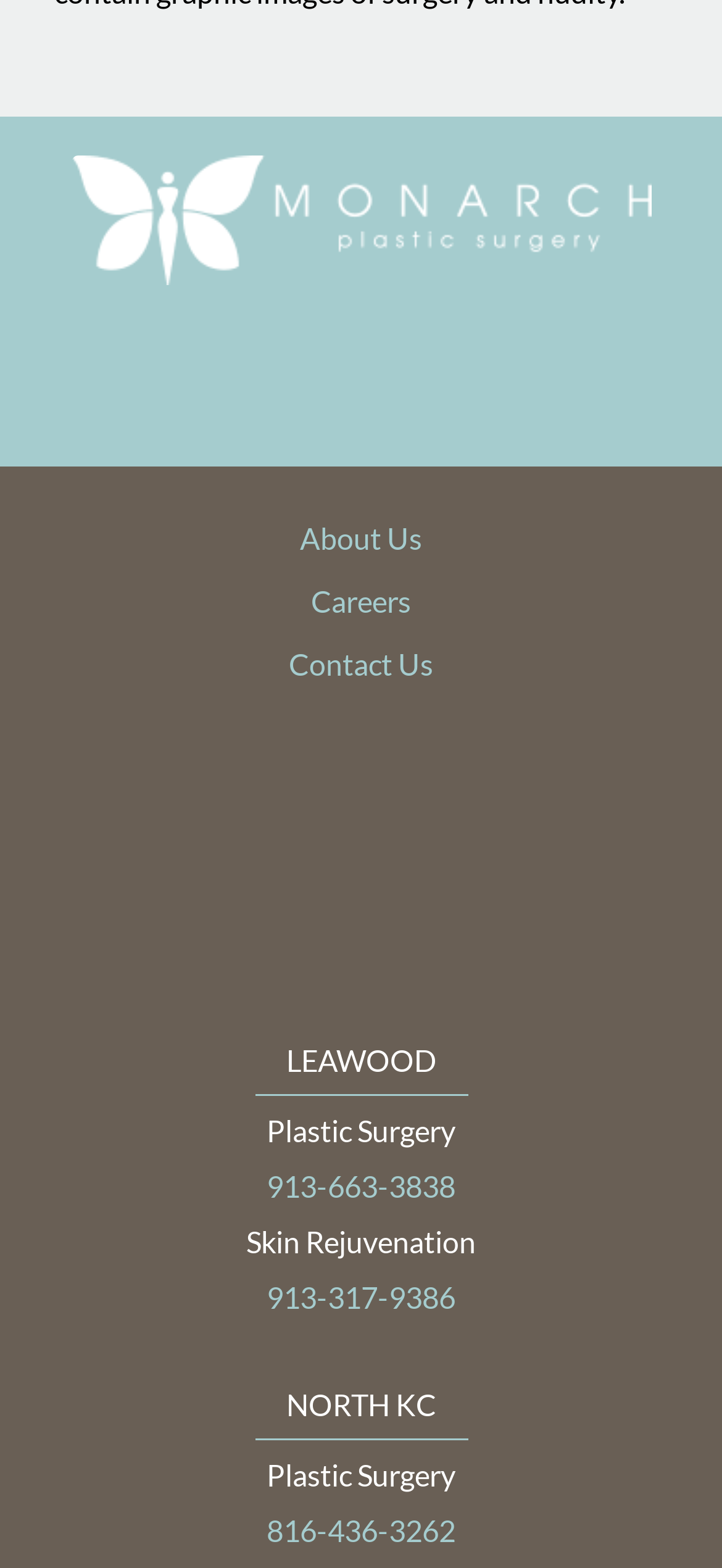Using the description "Home Improvement", locate and provide the bounding box of the UI element.

None